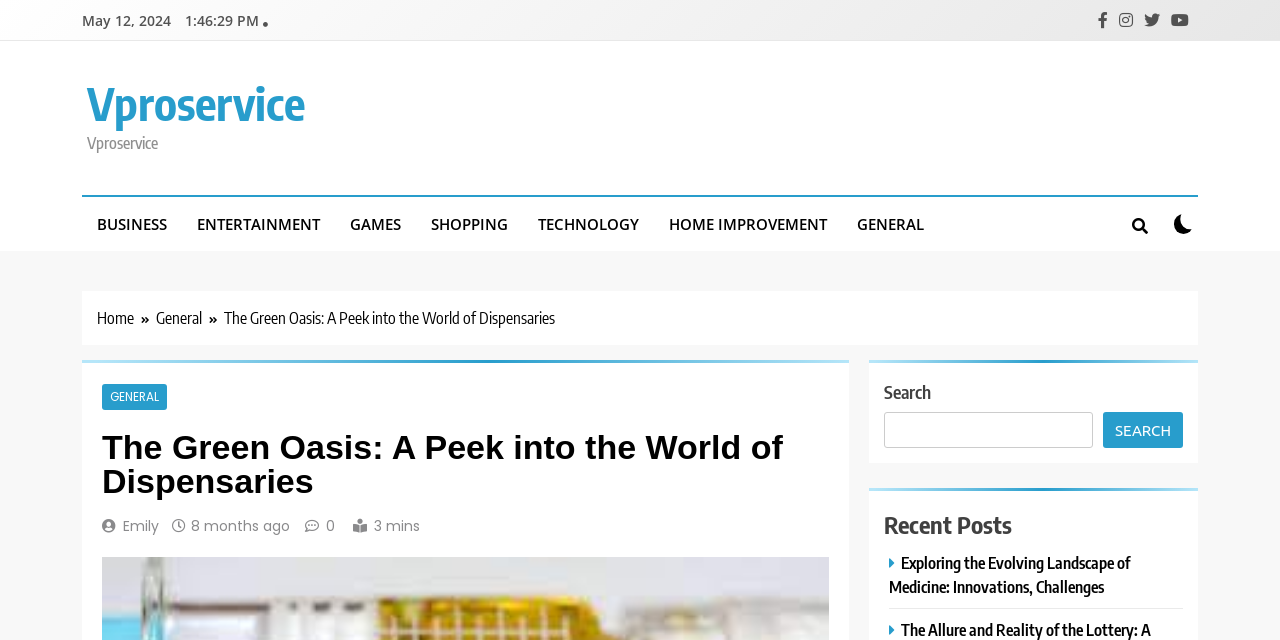Please identify the bounding box coordinates of the clickable area that will allow you to execute the instruction: "Click on the Vproservice link".

[0.068, 0.117, 0.238, 0.205]